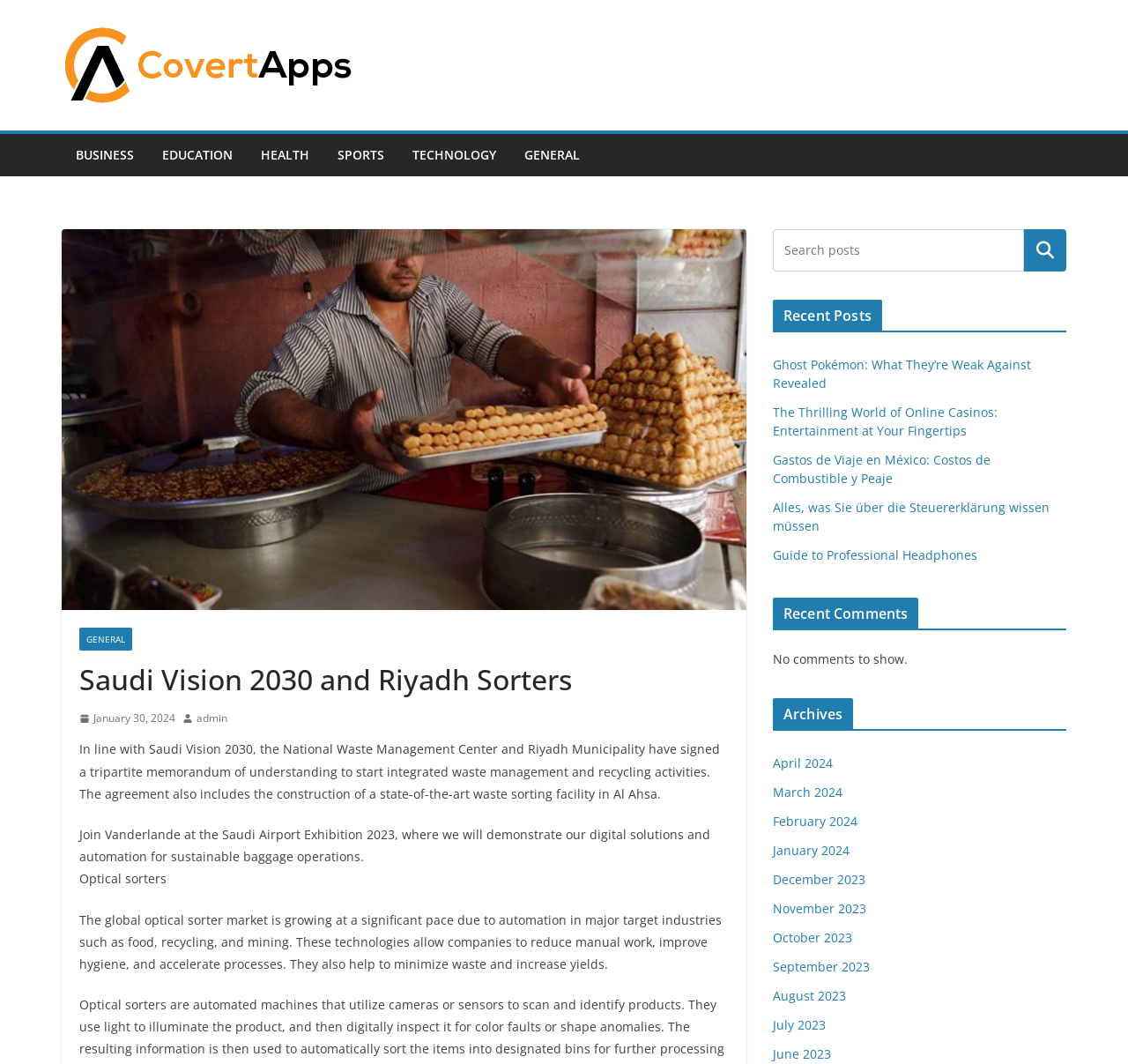Can you extract the headline from the webpage for me?

Saudi Vision 2030 and Riyadh Sorters